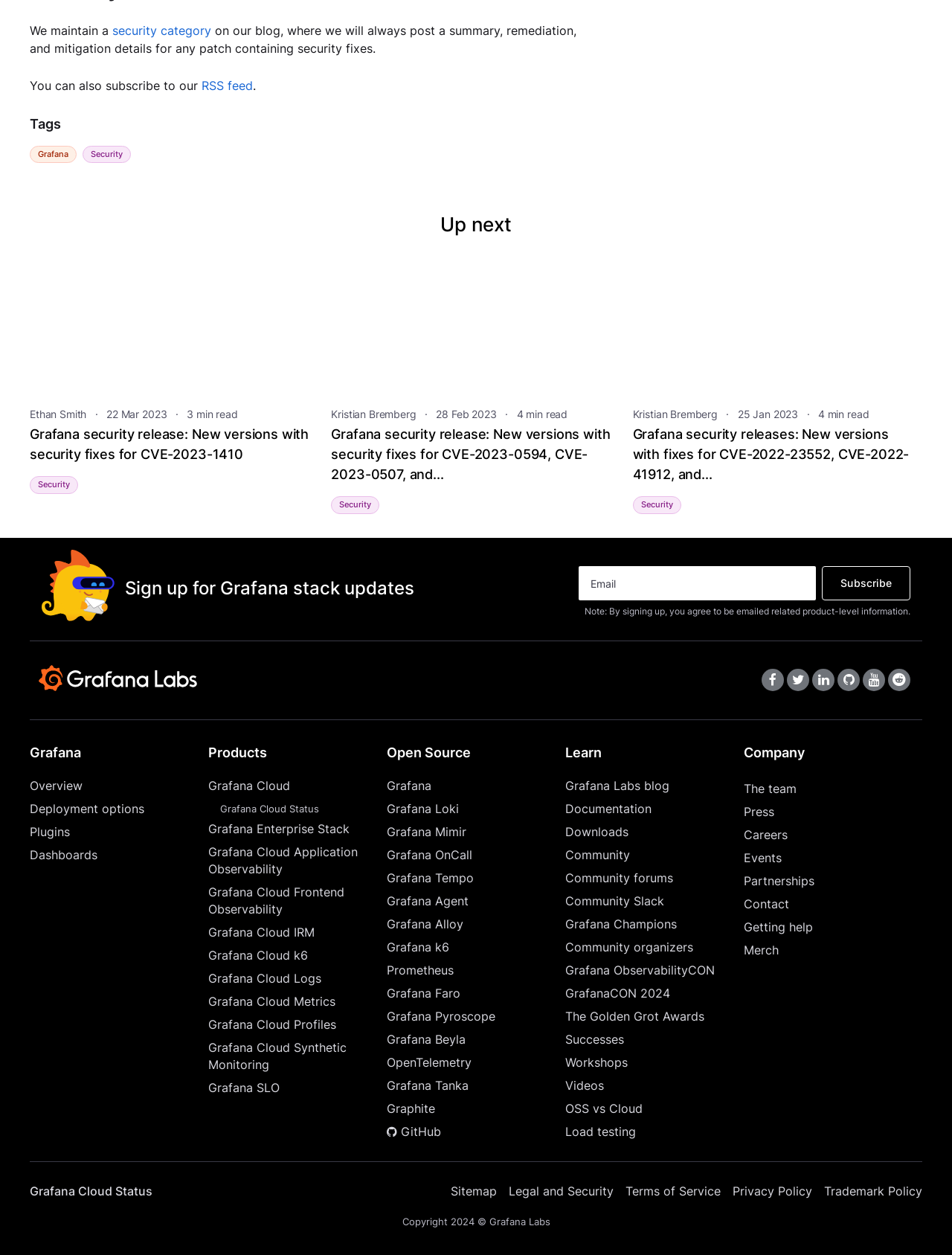Can you identify the bounding box coordinates of the clickable region needed to carry out this instruction: 'Check out the Grafana Labs blog'? The coordinates should be four float numbers within the range of 0 to 1, stated as [left, top, right, bottom].

[0.594, 0.619, 0.781, 0.633]